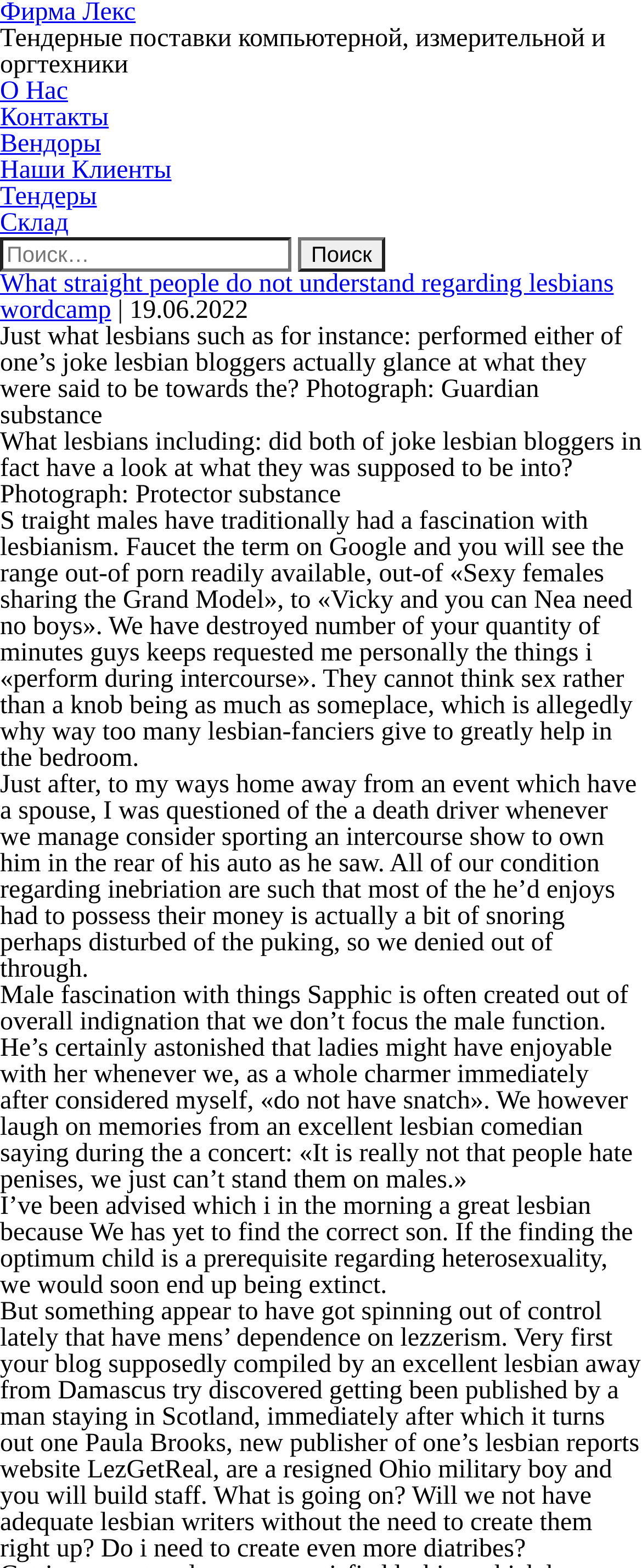Write a detailed summary of the webpage, including text, images, and layout.

The webpage appears to be a blog post or article discussing the topic "What straight people do not understand regarding lesbians." At the top of the page, there is a header section with a company name "Фирма Лекс" and a navigation menu with links to "О Нас," "Контакты," "Вендоры," "Наши Клиенты," "Тендеры," and "Склад." Below the navigation menu, there is a search bar with a search button.

The main content of the page is a lengthy article with multiple paragraphs of text. The article begins with a question about what lesbians do and whether joke lesbian bloggers actually look at what they are supposed to be into. The text then delves into the topic of straight men's fascination with lesbianism, citing examples of pornographic content and personal experiences.

Throughout the article, there are several paragraphs of text discussing the male gaze, the objectification of lesbians, and the assumption that lesbians are only interested in sex if a man is involved. The author also shares personal anecdotes, including a story about being asked to perform a sex show for a man in the back of his car.

The article concludes with a discussion about the recent trend of men posing as lesbians online, citing examples of fake lesbian bloggers and writers. The author expresses frustration and confusion about why men feel the need to create fake lesbian personas.

Overall, the webpage is a thought-provoking and humorous article that explores the complexities of lesbian identity and the male gaze.